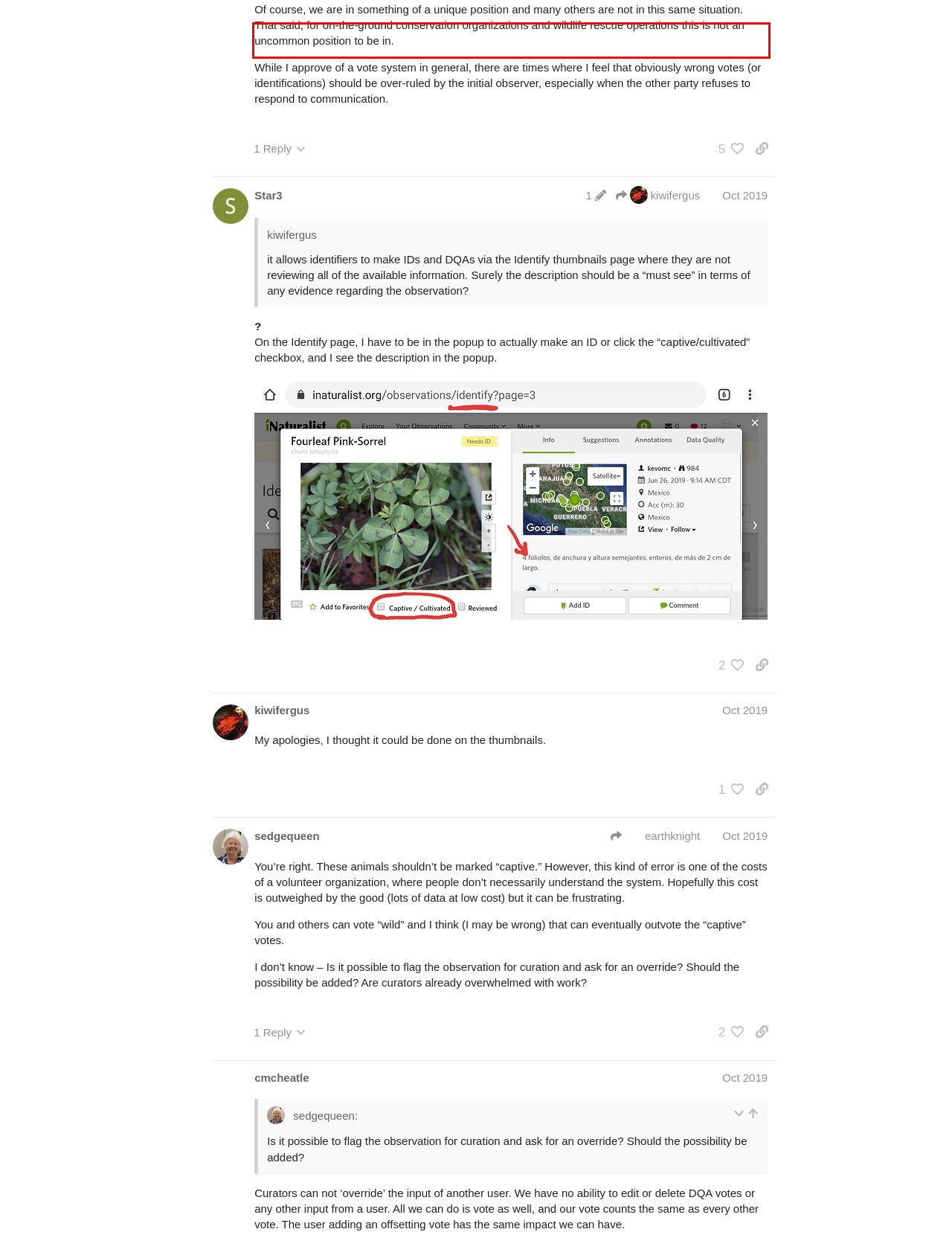Please use OCR to extract the text content from the red bounding box in the provided webpage screenshot.

You and others can vote “wild” and I think (I may be wrong) that can eventually outvote the “captive” votes.